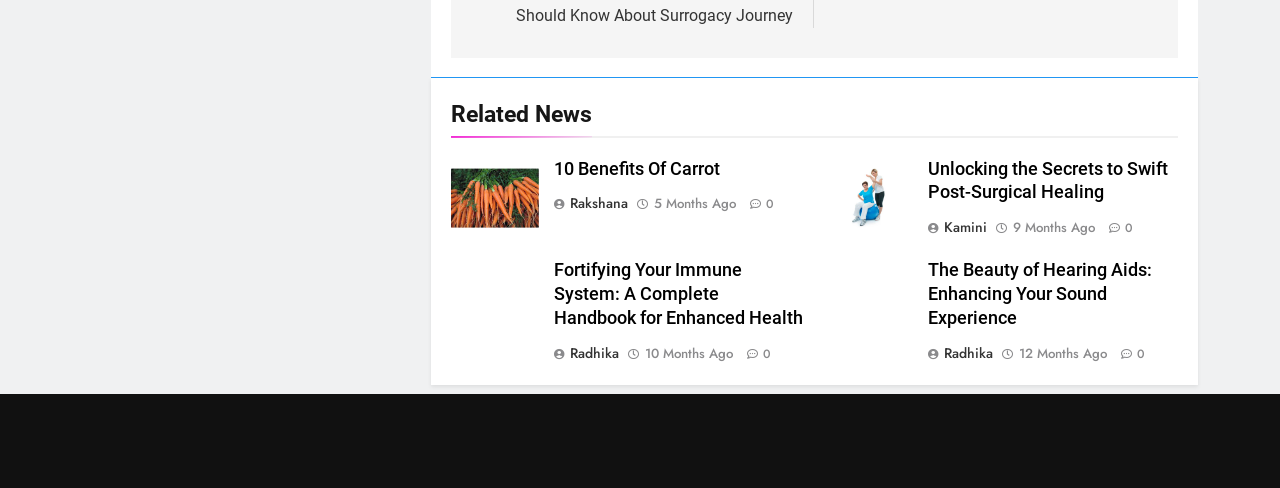Please find the bounding box coordinates for the clickable element needed to perform this instruction: "Check the article about Unlocking the Secrets to Swift Post-Surgical Healing".

[0.725, 0.323, 0.92, 0.421]